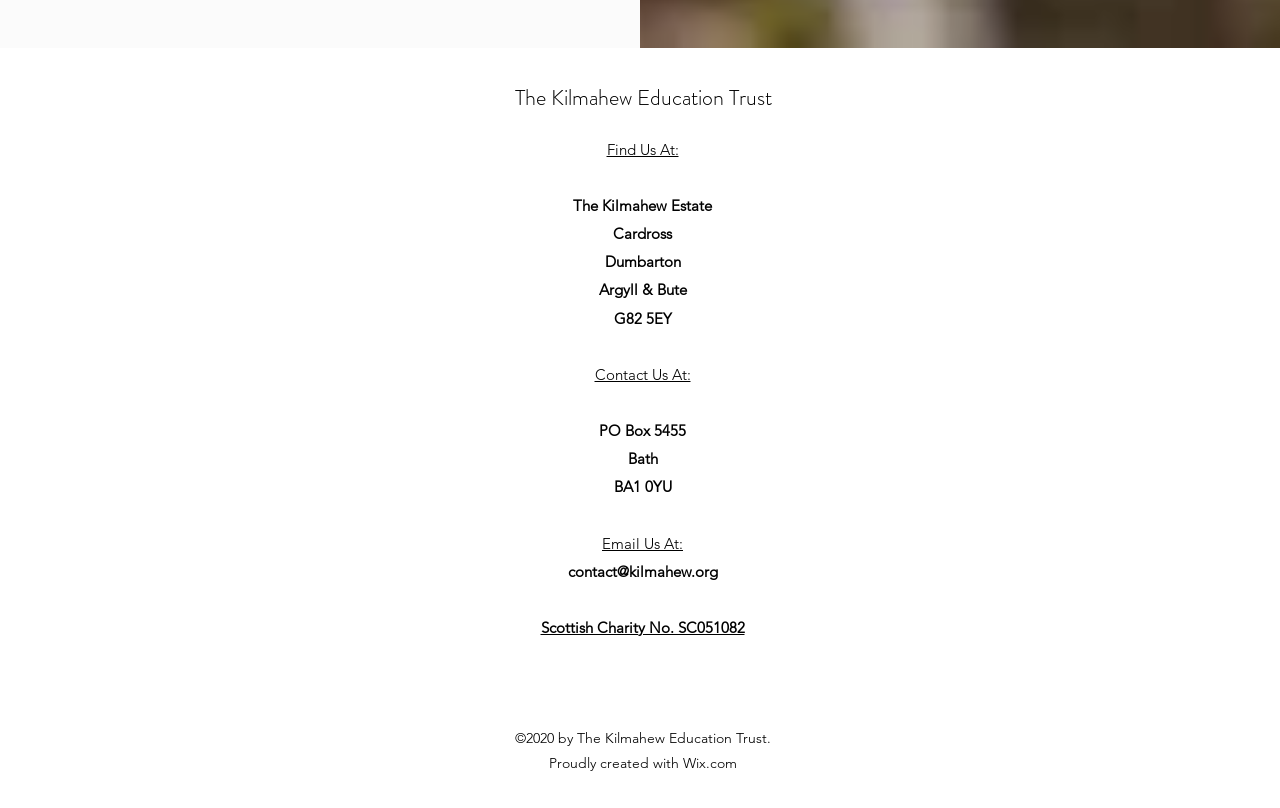Using the provided element description: "contact@kilmahew.org", identify the bounding box coordinates. The coordinates should be four floats between 0 and 1 in the order [left, top, right, bottom].

[0.443, 0.695, 0.561, 0.719]